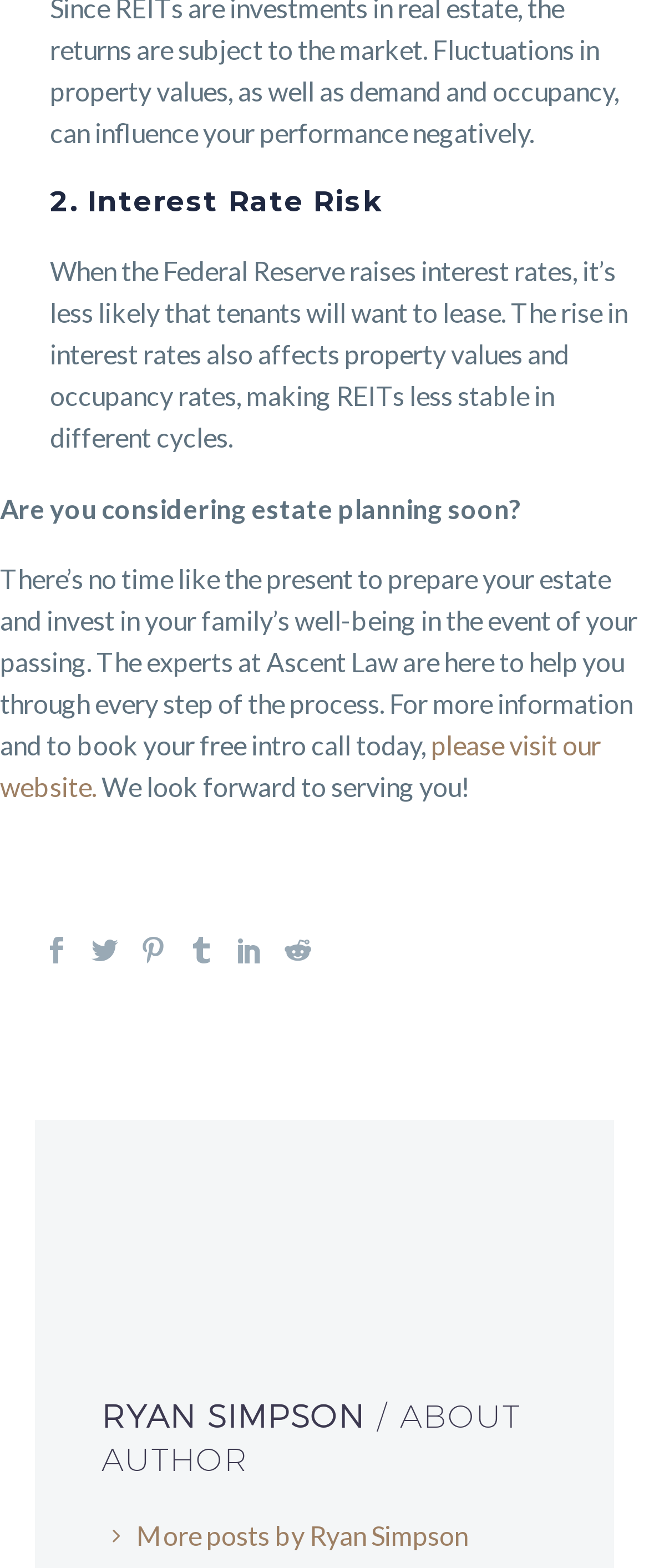Identify the bounding box coordinates for the UI element described by the following text: "title="Pinterest"". Provide the coordinates as four float numbers between 0 and 1, in the format [left, top, right, bottom].

[0.215, 0.597, 0.256, 0.614]